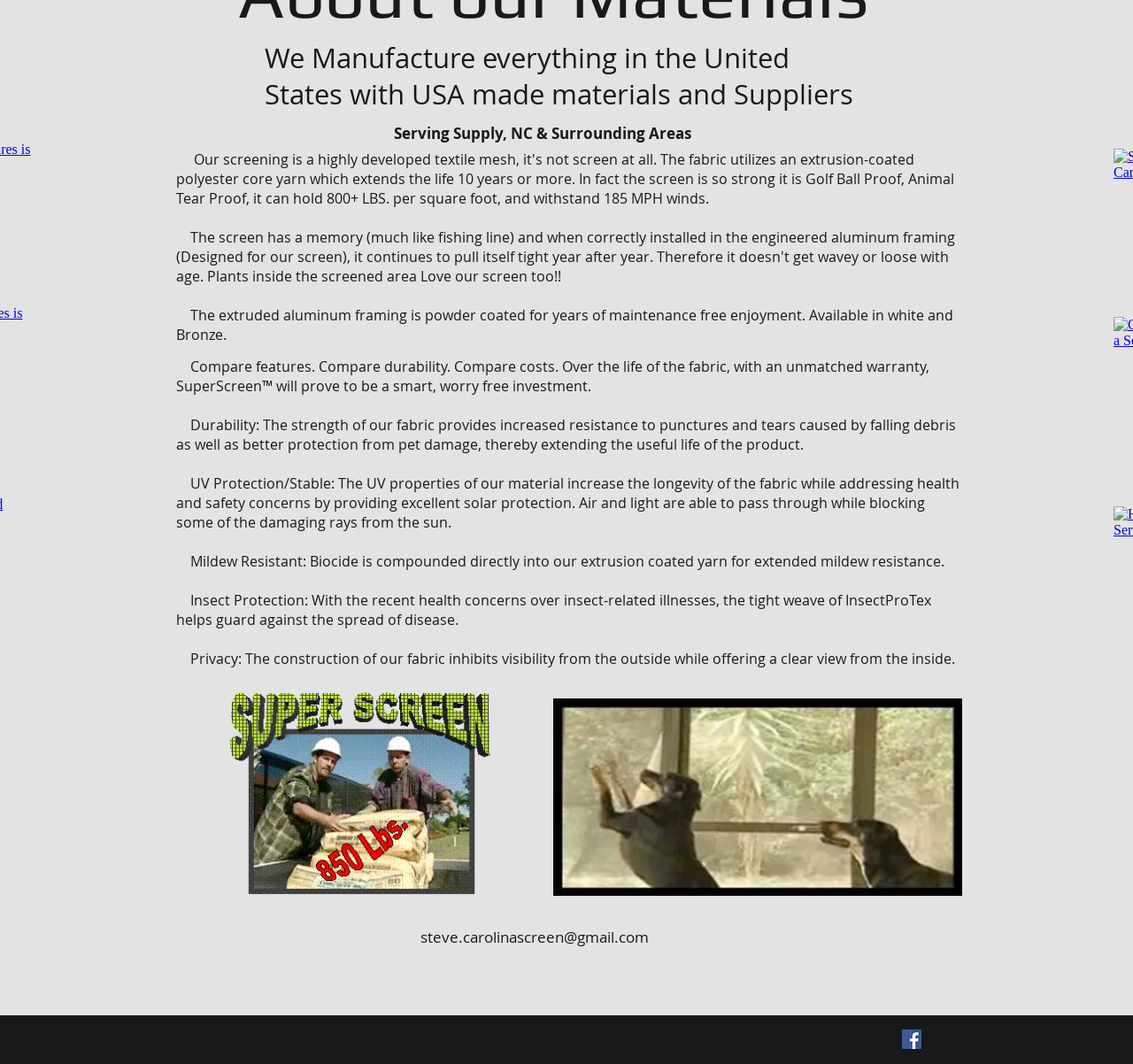Please provide the bounding box coordinates for the UI element as described: "steve.carolinascreen@gmail.com". The coordinates must be four floats between 0 and 1, represented as [left, top, right, bottom].

[0.371, 0.871, 0.573, 0.89]